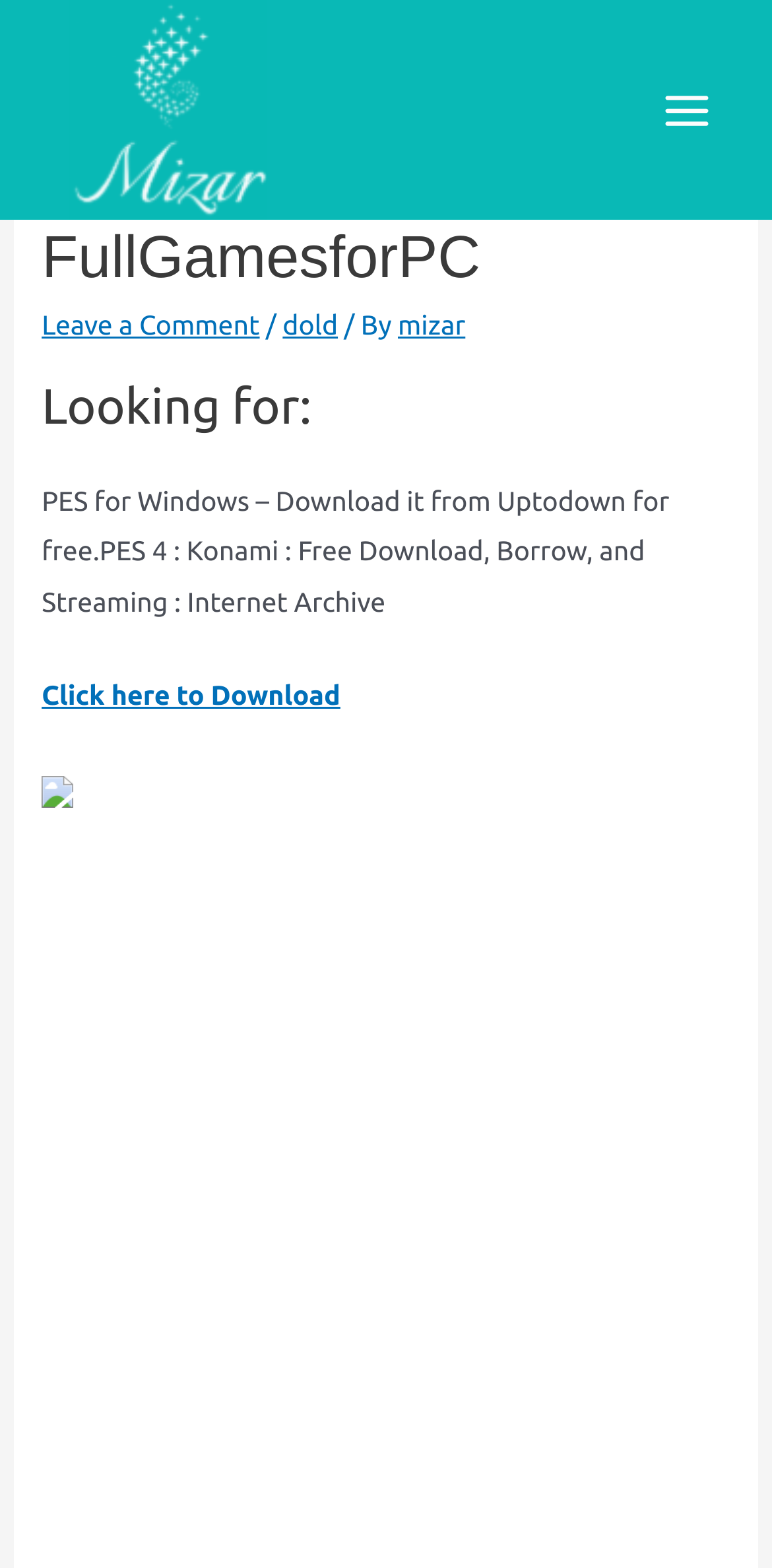Identify the bounding box of the HTML element described here: "dold". Provide the coordinates as four float numbers between 0 and 1: [left, top, right, bottom].

[0.366, 0.197, 0.438, 0.217]